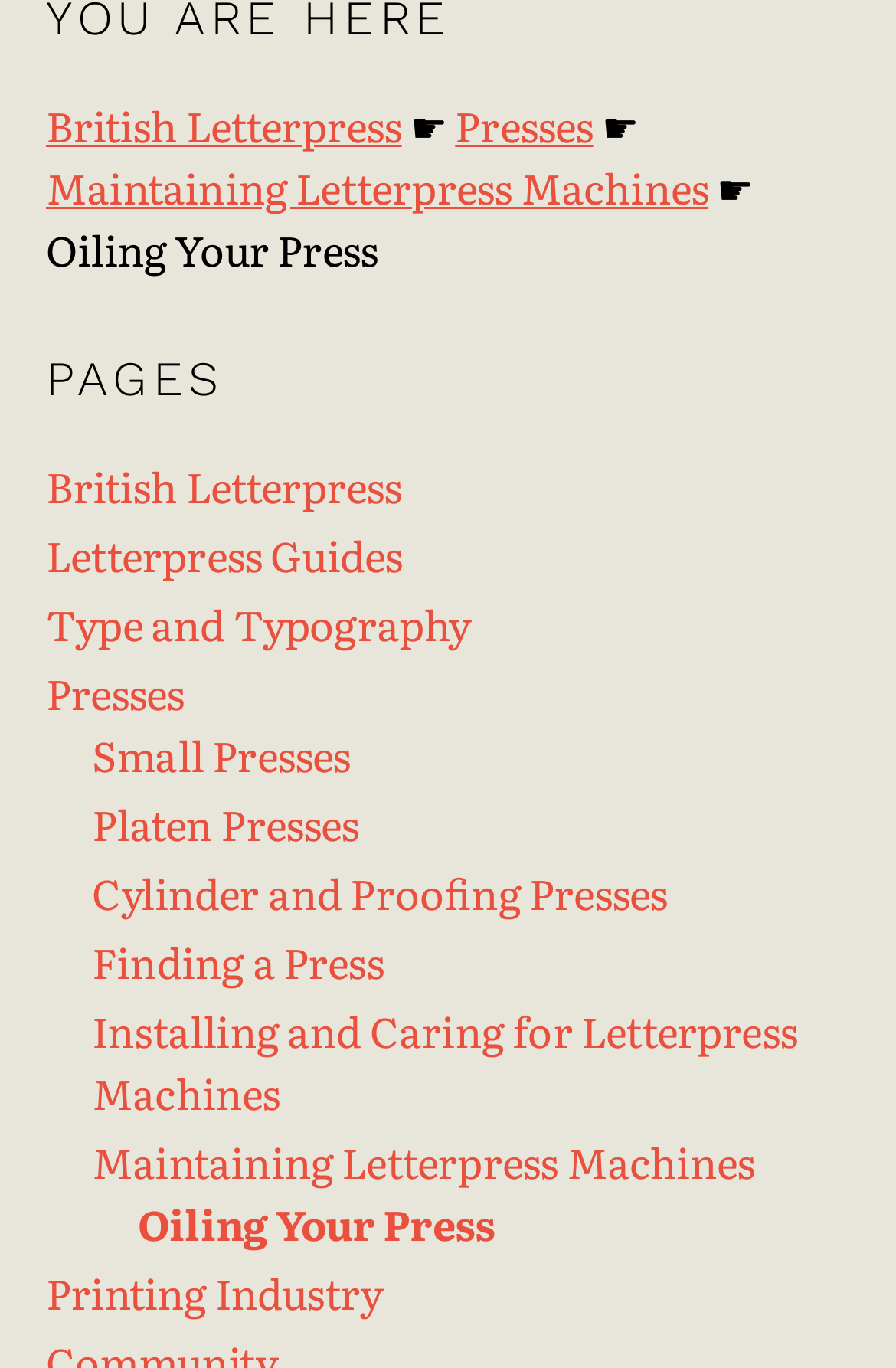Please identify the bounding box coordinates of the element that needs to be clicked to perform the following instruction: "visit British Letterpress page".

[0.051, 0.069, 0.448, 0.115]